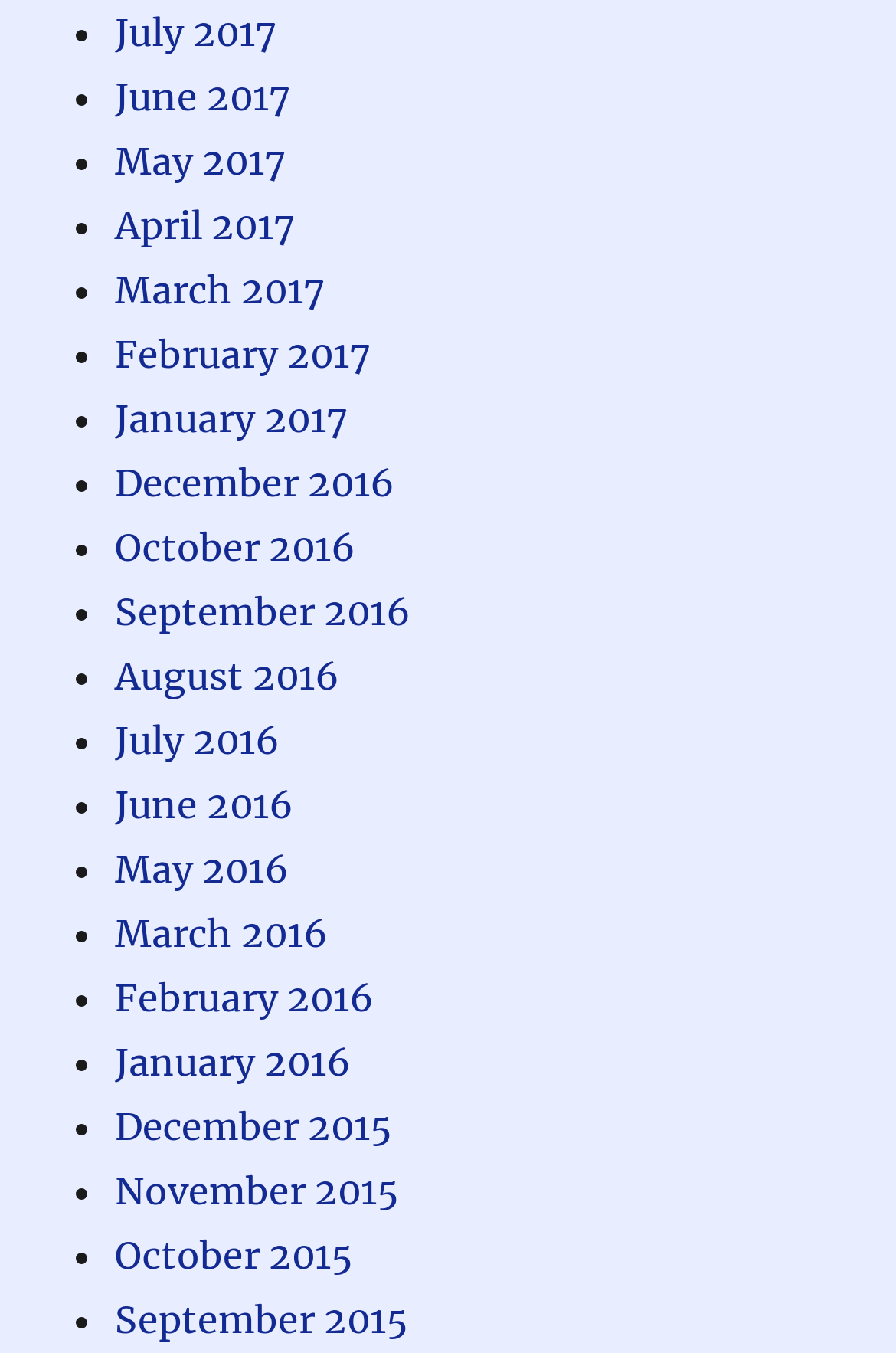Kindly respond to the following question with a single word or a brief phrase: 
What is the position of the link 'September 2016'?

Below 'August 2016'